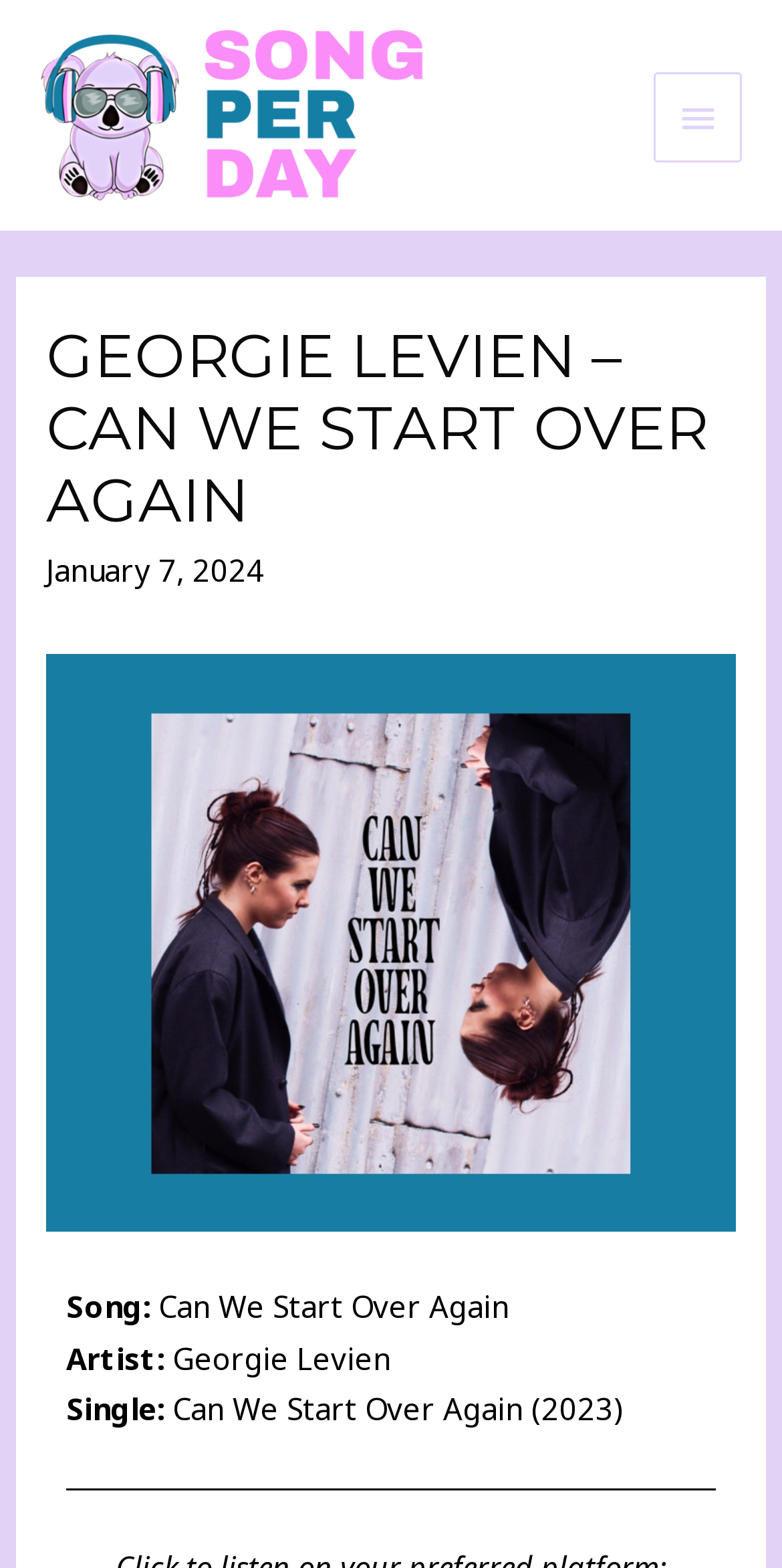Present a detailed account of what is displayed on the webpage.

The webpage is dedicated to a song recommendation, specifically "Georgie Levien - Can We Start Over Again". At the top left, there is a link and an image, both labeled "Song Per Day", which likely serves as a logo or branding element. 

To the right of the logo, there is a button labeled "MAIN MENU" with an arrow icon, indicating that it can be expanded. When expanded, it reveals a header section that takes up most of the page. 

The header section contains a prominent heading that displays the song title "GEORGIE LEVIEN – CAN WE START OVER AGAIN" in a large font. Below the heading, there is a smaller text indicating the date "January 7, 2024". 

Further down, there is a large image, likely the album art or a related image, which spans the entire width of the header section. 

In the lower section of the header, there are several lines of text that provide information about the song. The text is organized into labeled sections, including "Song:", "Artist:", and "Single:", with corresponding values "Can We Start Over Again", "Georgie Levien", and "Can We Start Over Again (2023)" respectively.